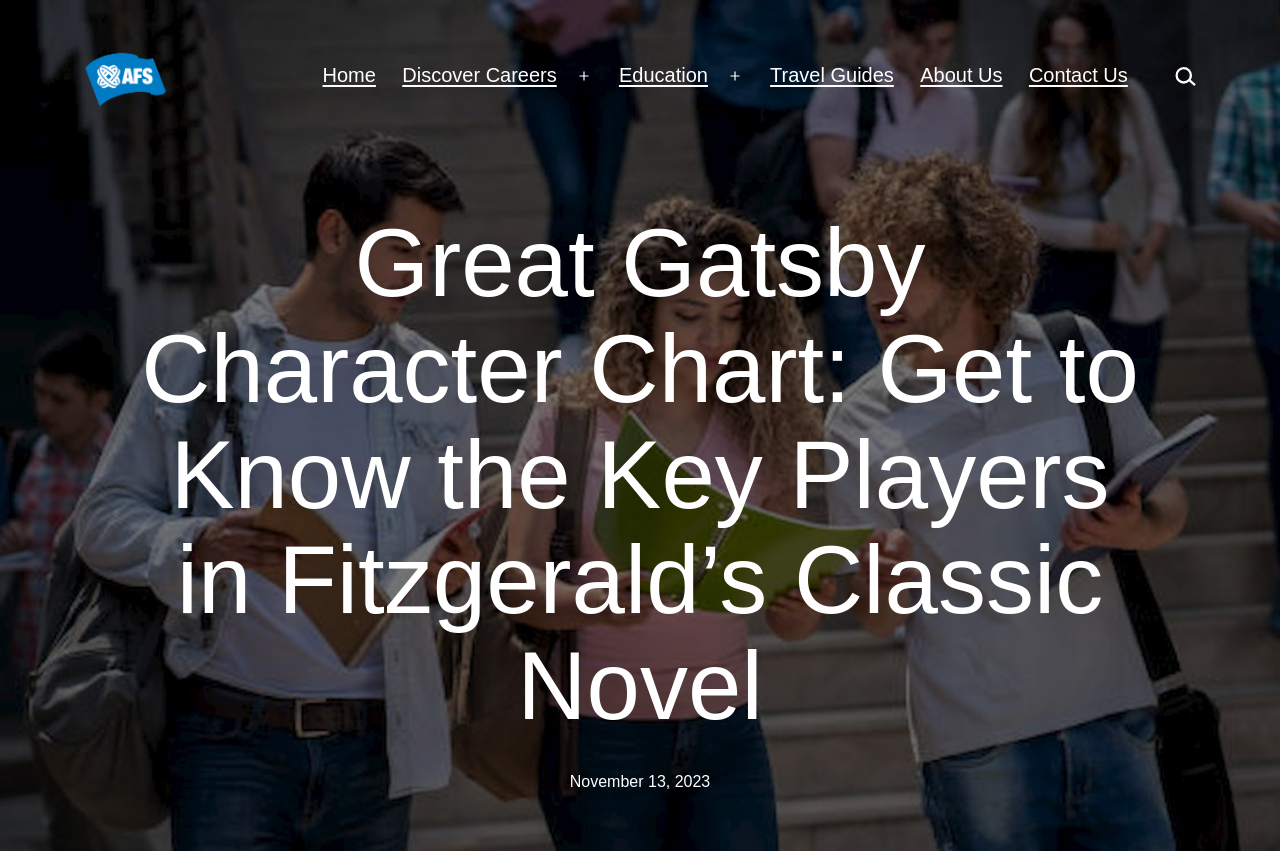What type of element is located at the top right corner of the webpage?
Using the image, give a concise answer in the form of a single word or short phrase.

Search box